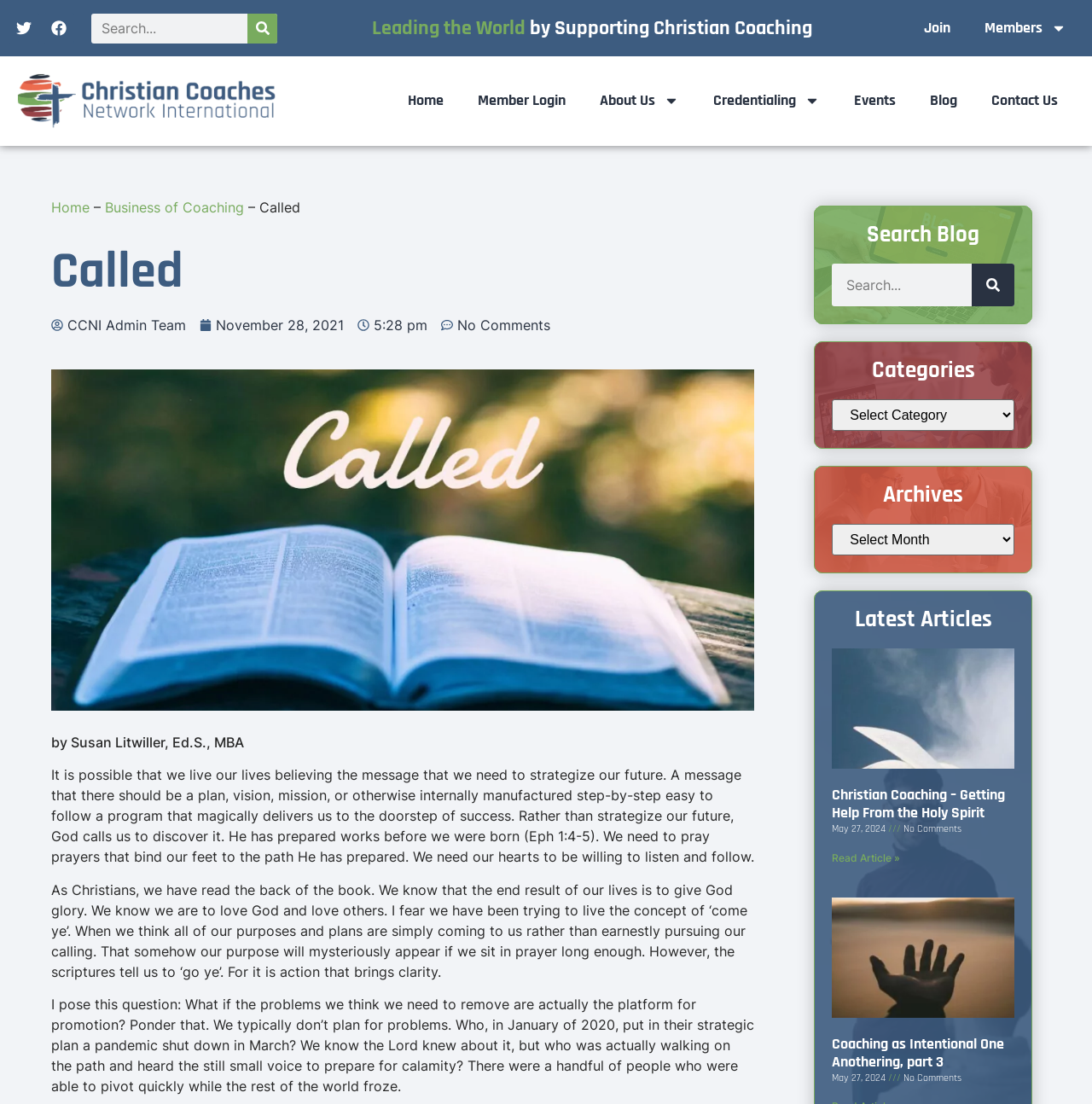Please provide the bounding box coordinates for the element that needs to be clicked to perform the following instruction: "Search for something". The coordinates should be given as four float numbers between 0 and 1, i.e., [left, top, right, bottom].

[0.084, 0.012, 0.254, 0.039]